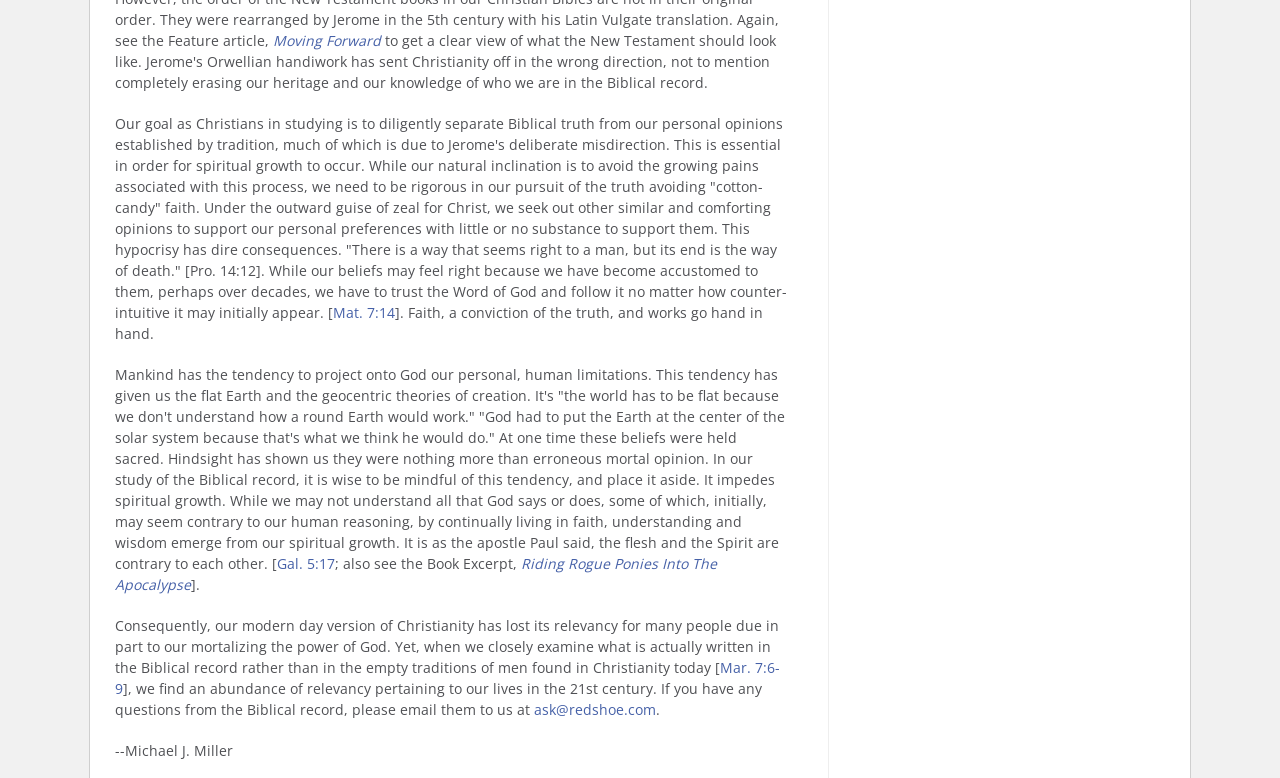Please provide a short answer using a single word or phrase for the question:
What is the relationship between faith, conviction, and works?

They go hand in hand